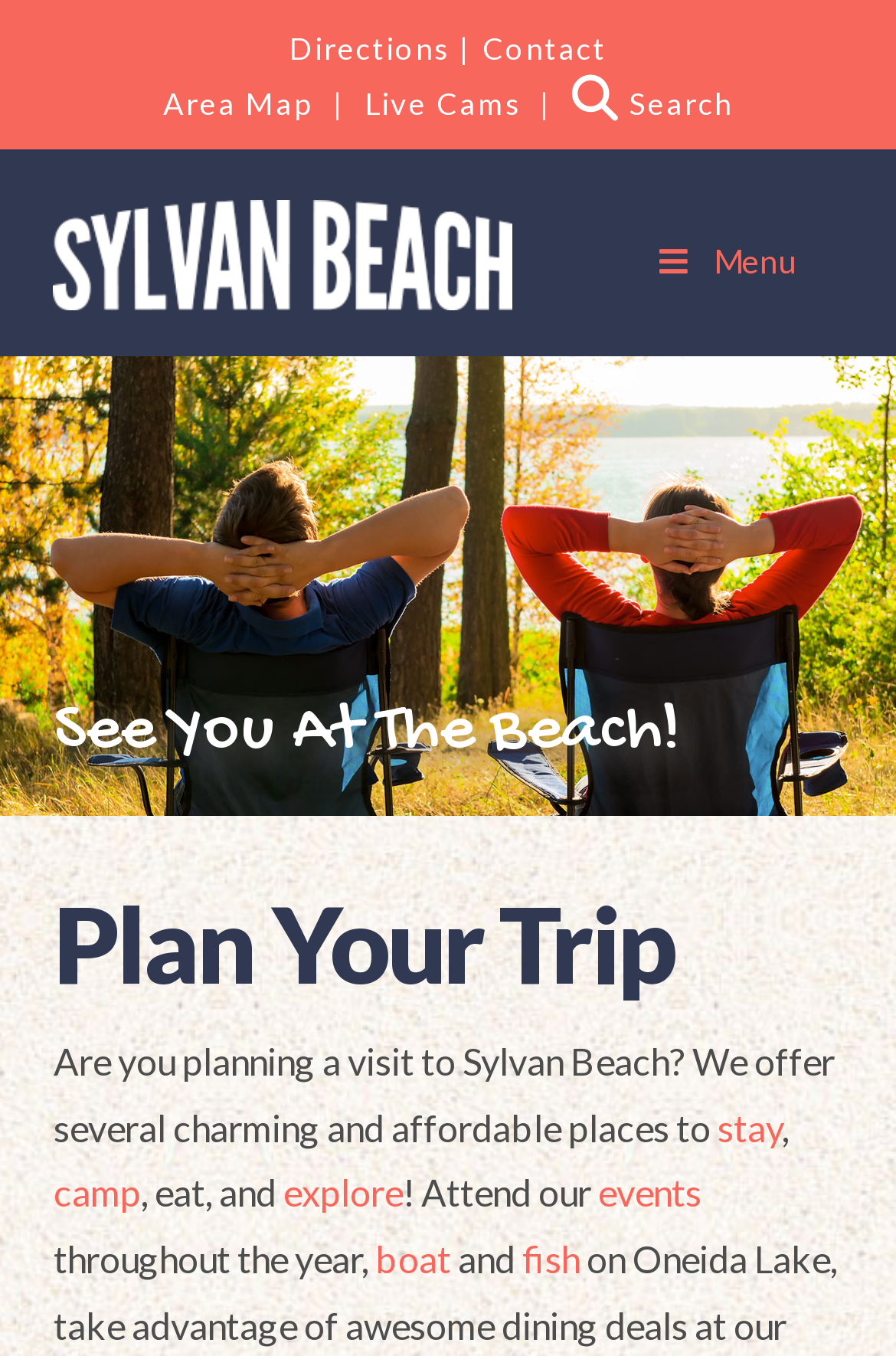Given the element description stay, specify the bounding box coordinates of the corresponding UI element in the format (top-left x, top-left y, bottom-right x, bottom-right y). All values must be between 0 and 1.

[0.801, 0.815, 0.873, 0.847]